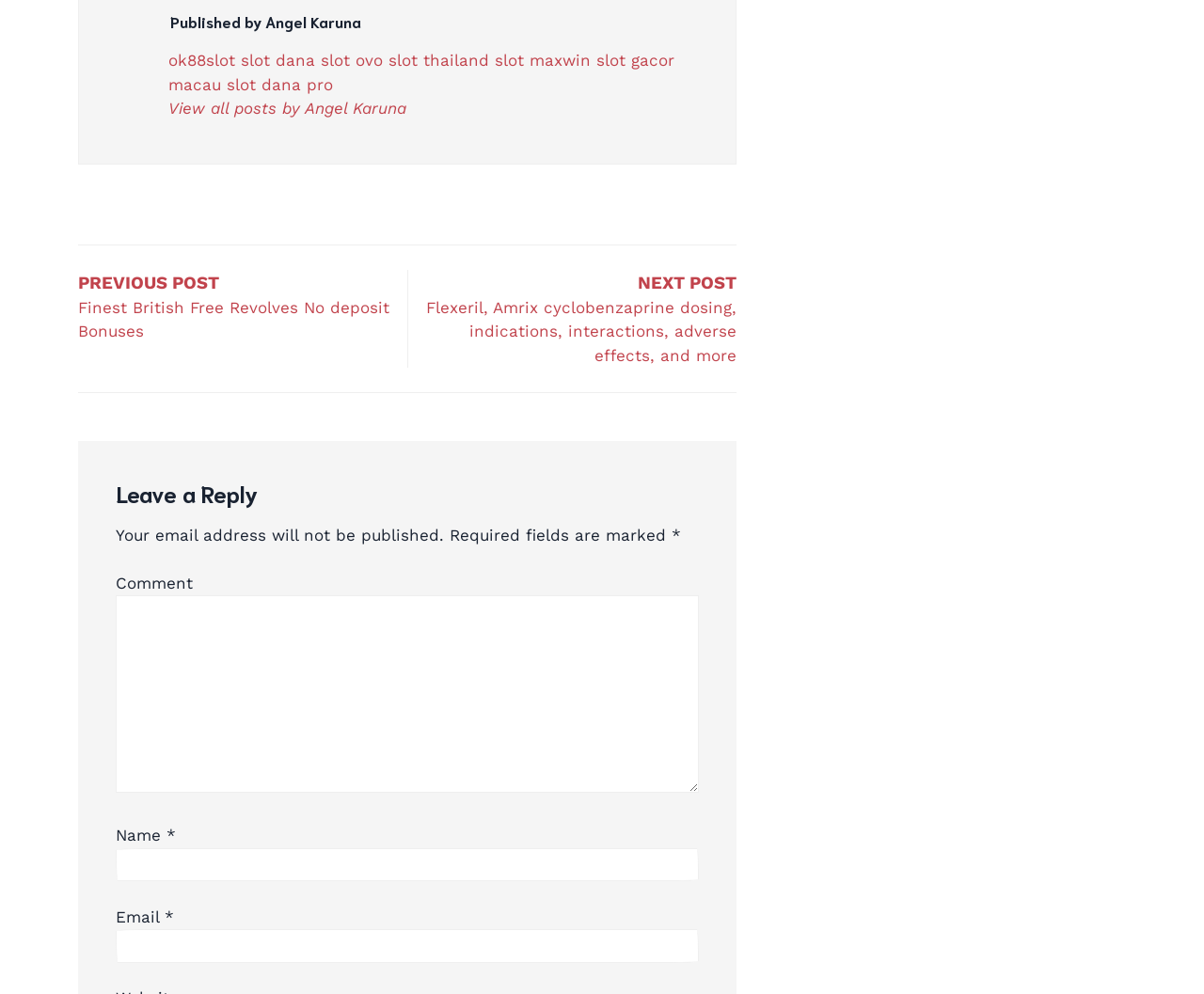Use a single word or phrase to answer the question:
What is the vertical position of the 'Leave a Reply' heading relative to the 'Published by Angel Karuna' heading?

Below